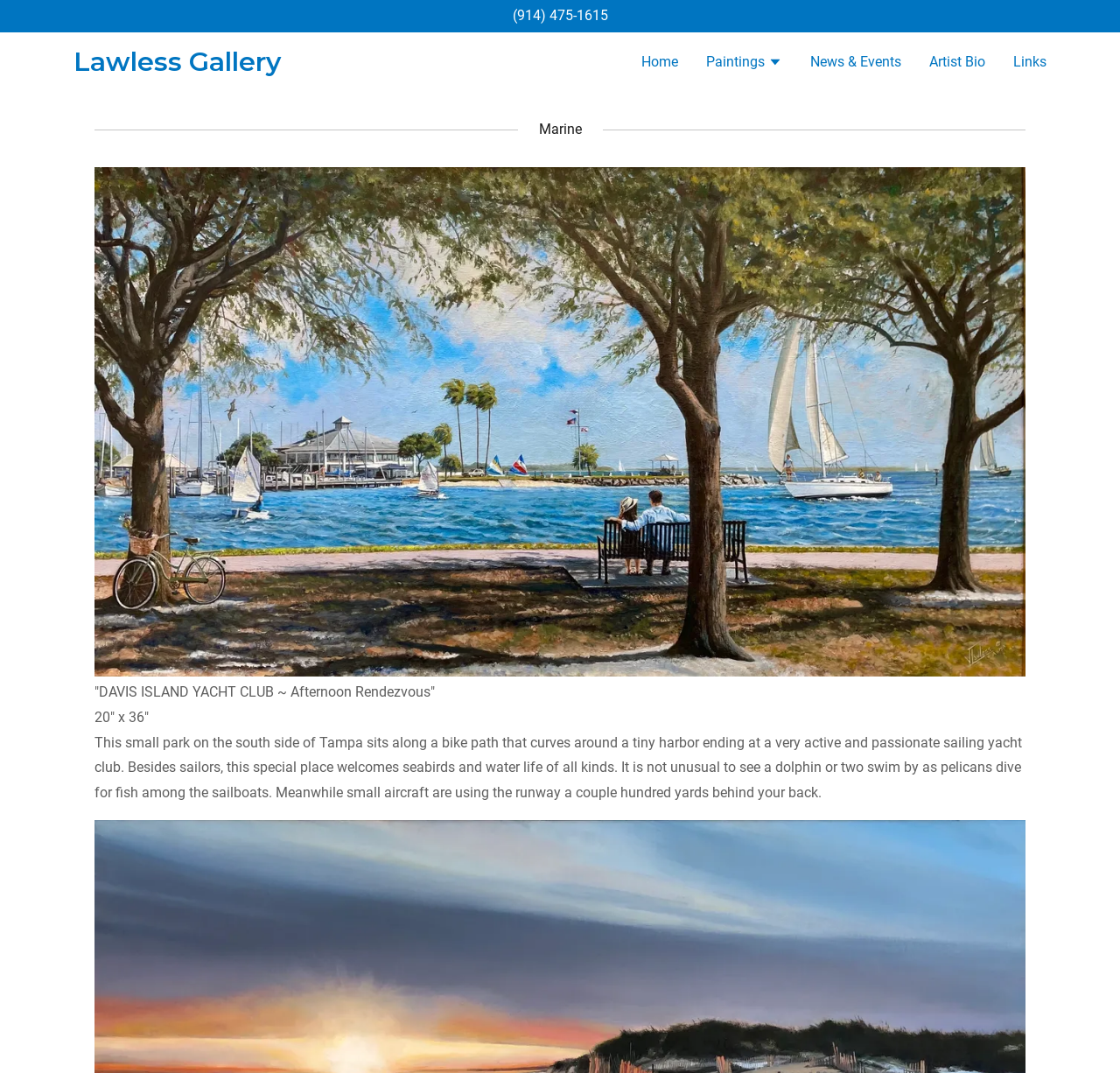What is the location of the yacht club?
Refer to the image and respond with a one-word or short-phrase answer.

Tampa